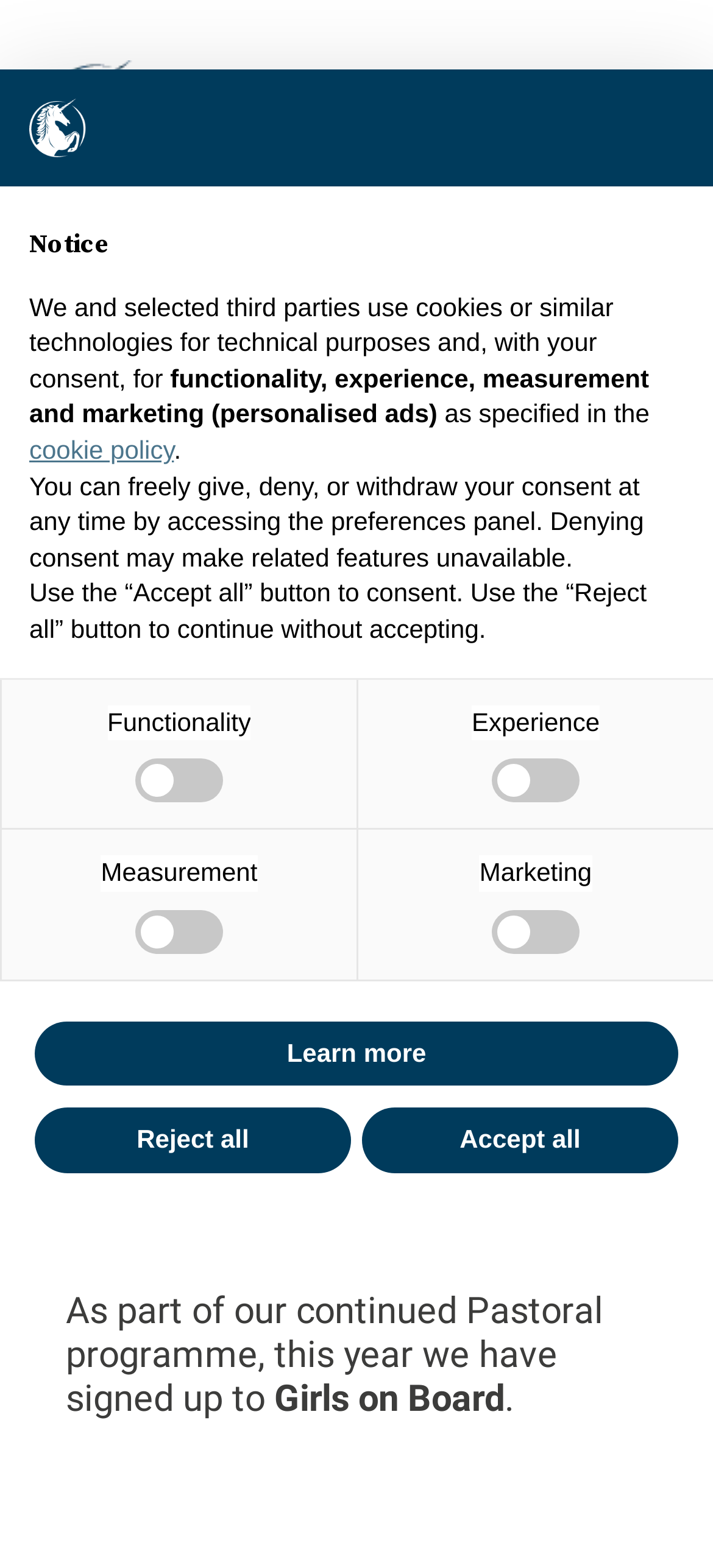How many checkboxes are there in the notice section?
Provide a concise answer using a single word or phrase based on the image.

4